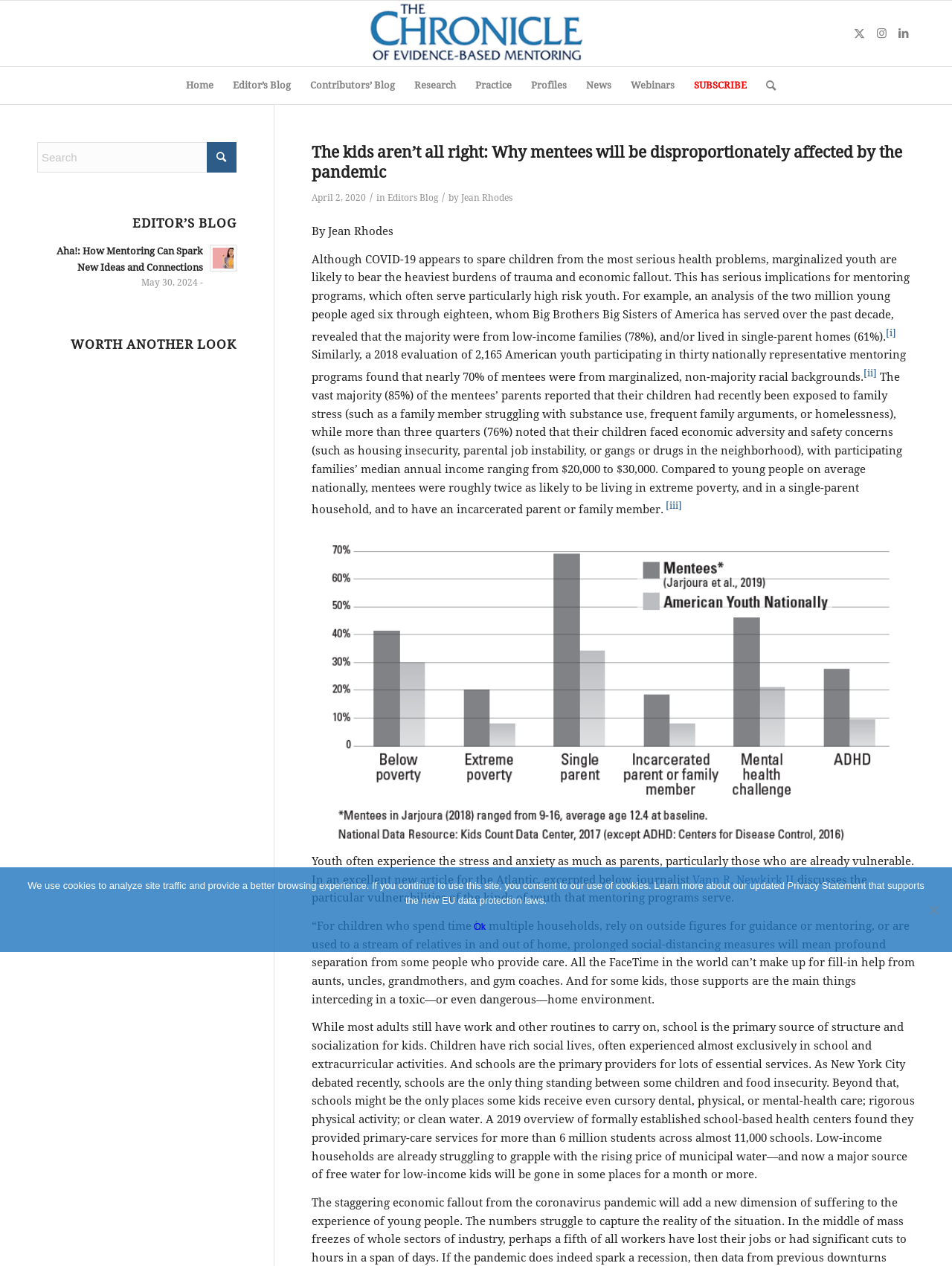Locate the bounding box coordinates of the area that needs to be clicked to fulfill the following instruction: "Click on the 'prev-page' link". The coordinates should be in the format of four float numbers between 0 and 1, namely [left, top, right, bottom].

None